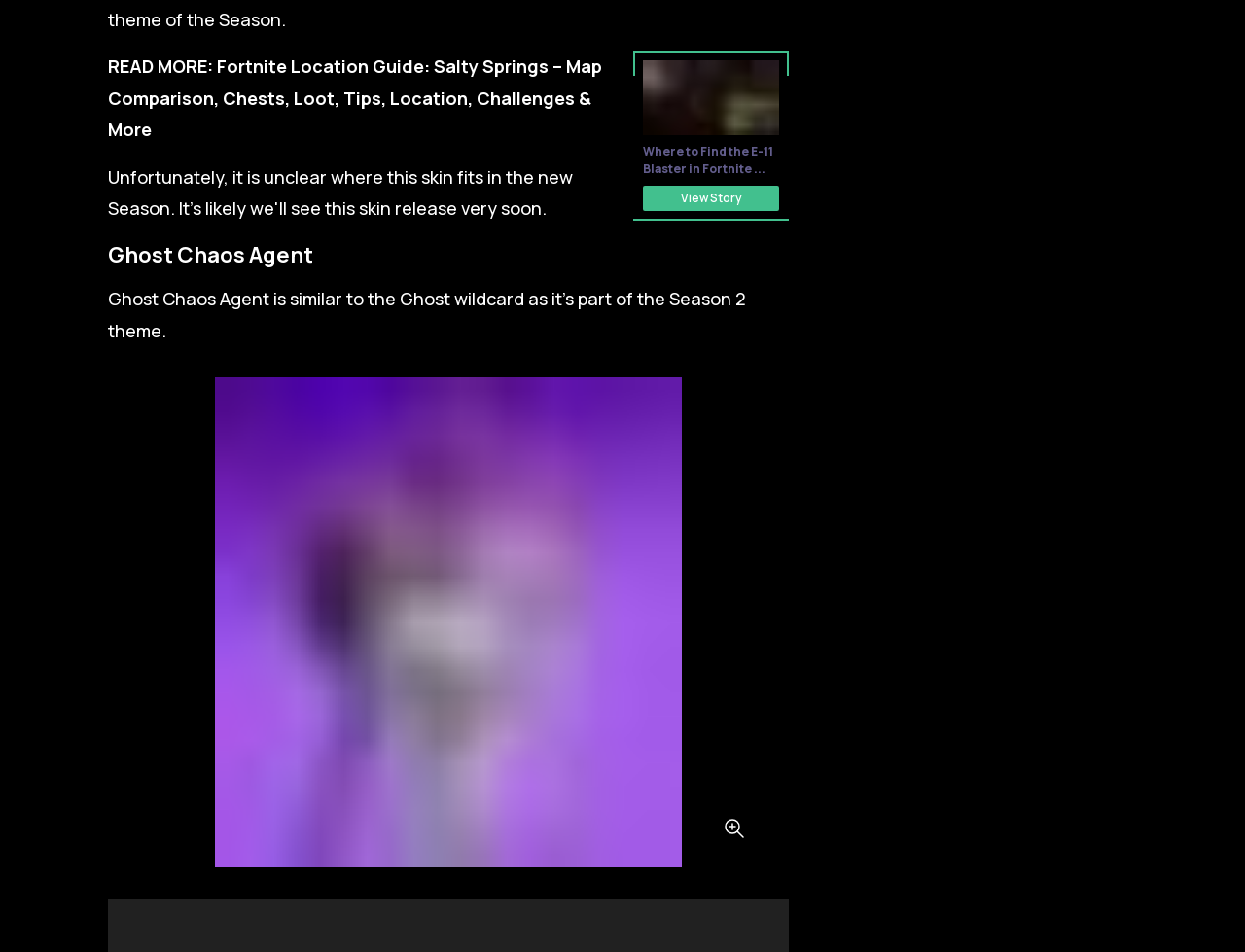Refer to the element description Genshin Impact and identify the corresponding bounding box in the screenshot. Format the coordinates as (top-left x, top-left y, bottom-right x, bottom-right y) with values in the range of 0 to 1.

[0.08, 0.215, 0.302, 0.234]